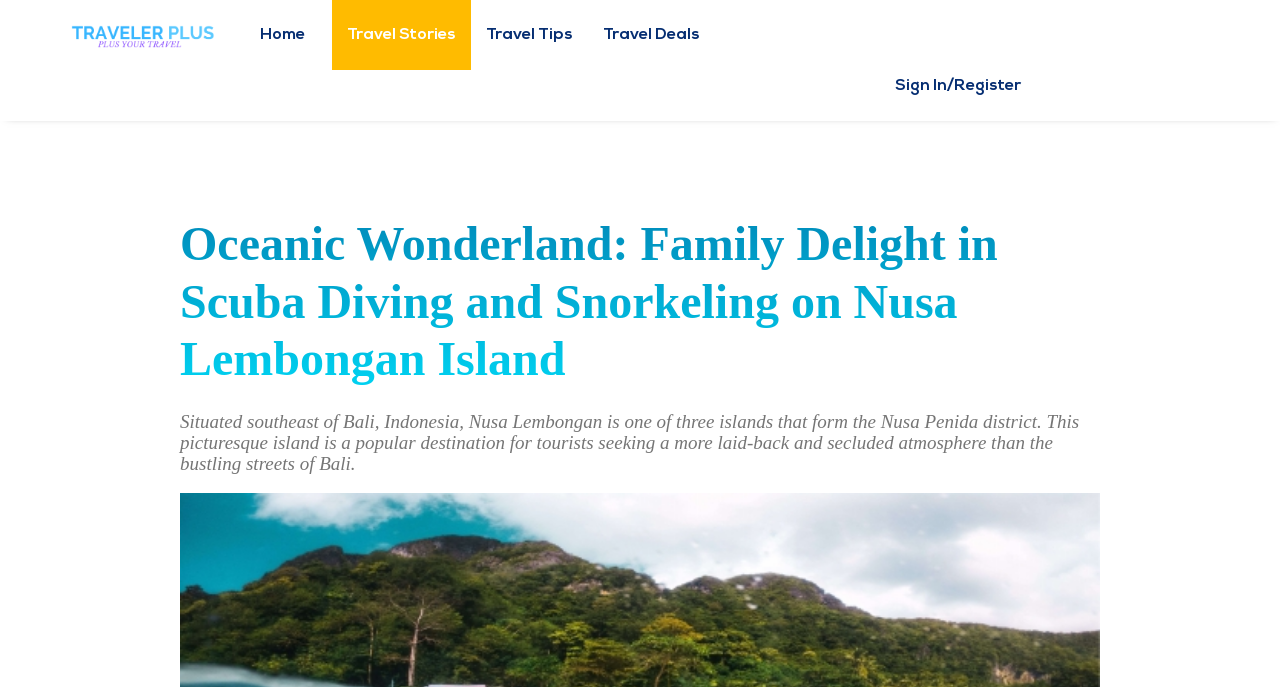What type of content is available on this website?
Use the information from the screenshot to give a comprehensive response to the question.

I found this information by looking at the links available on the webpage, which include 'Travel Stories', 'Travel Tips', and 'Travel Deals'.